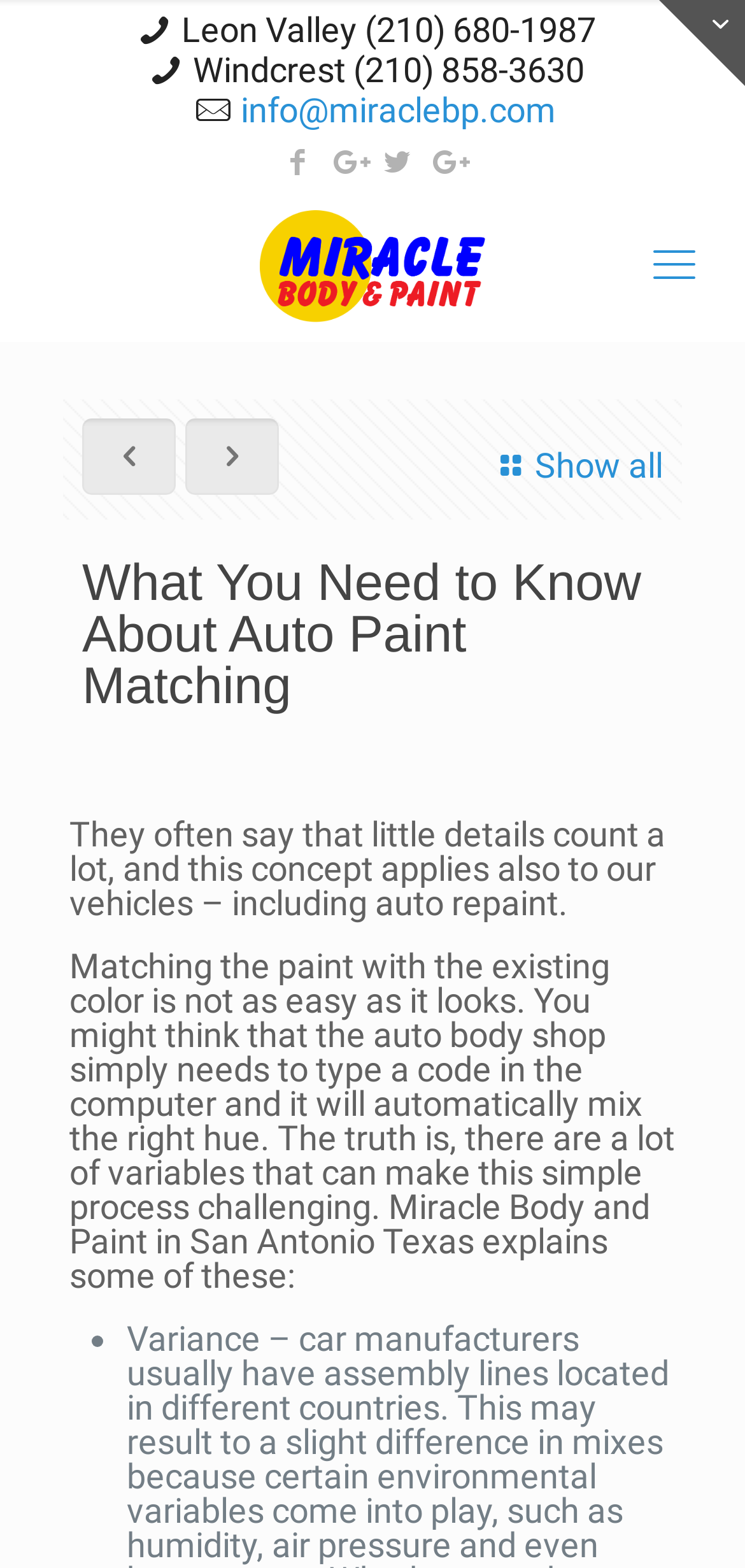How many social media links are there?
Could you answer the question in a detailed manner, providing as much information as possible?

I counted the number of social media links, which are , , , and , so the answer is 4.